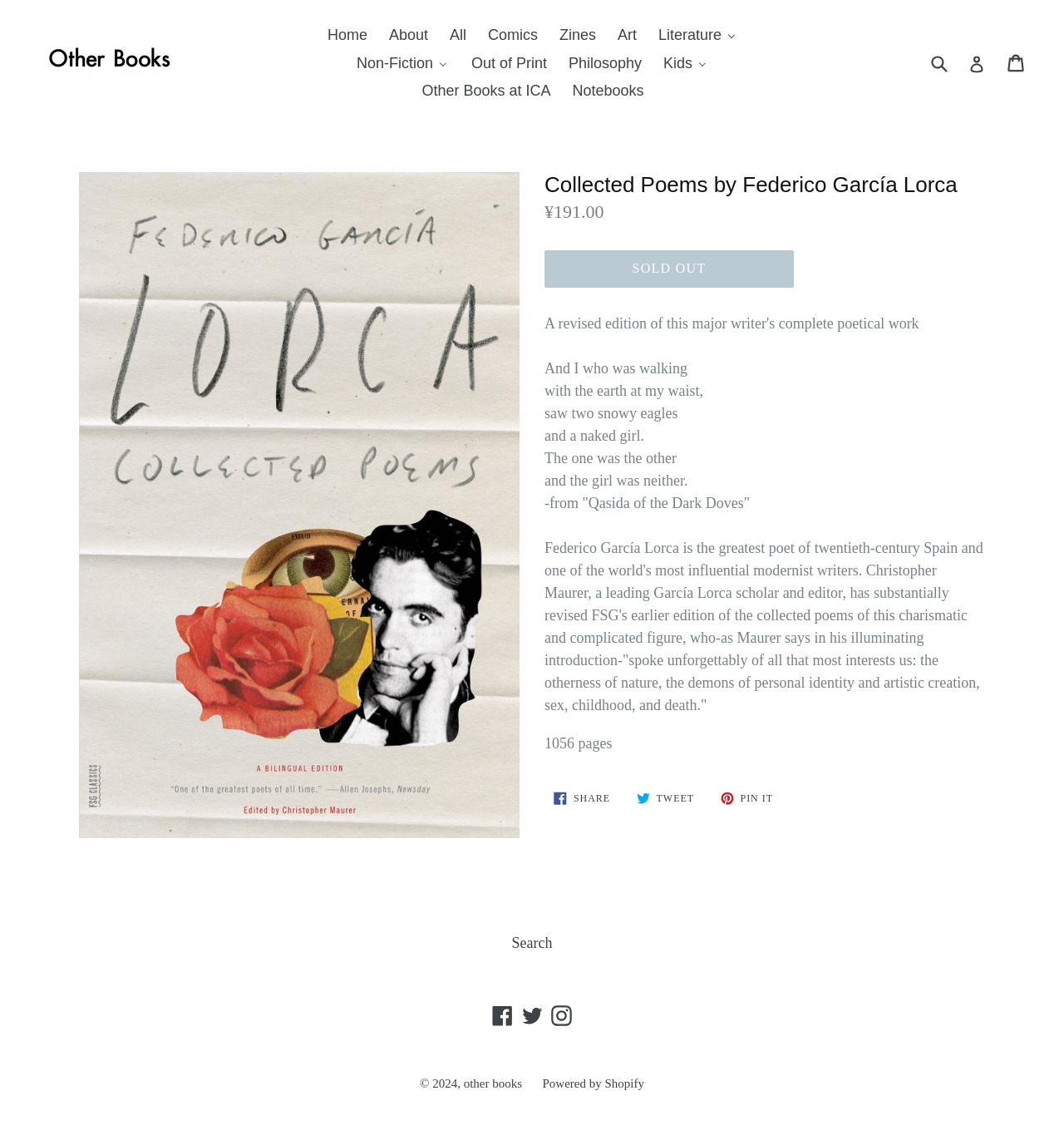Show the bounding box coordinates for the element that needs to be clicked to execute the following instruction: "Visit the home page". Provide the coordinates in the form of four float numbers between 0 and 1, i.e., [left, top, right, bottom].

None